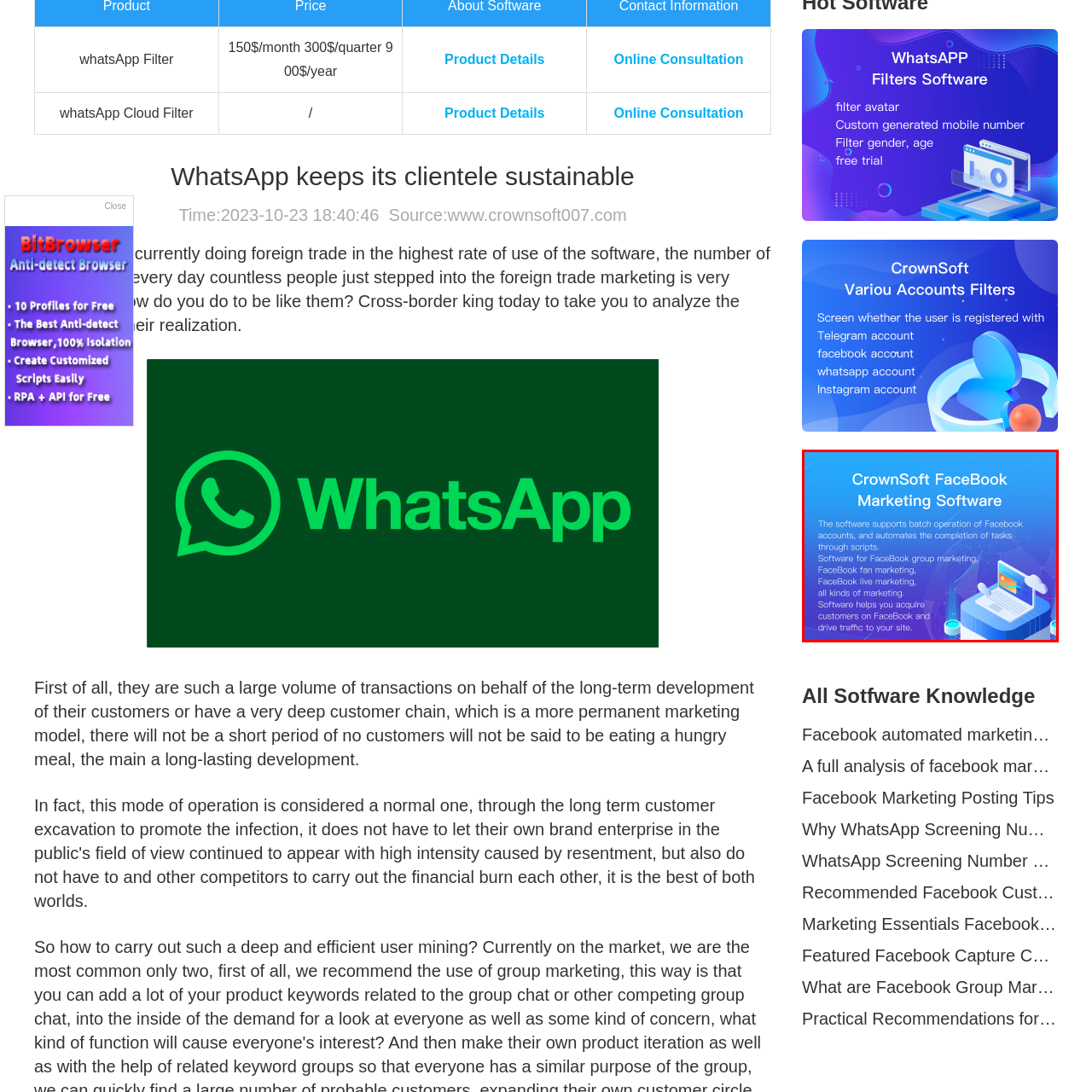Elaborate on the scene depicted inside the red bounding box.

**CrownSoft Facebook Marketing Software**

This vibrant promotional image highlights the features of CrownSoft's Facebook Marketing Software. Set against a bright blue backdrop, the illustration depicts a stylized desktop interface designed for digital marketing. Key functionalities of the software are listed, emphasizing its capability to support batch operations for Facebook accounts and automate various marketing tasks through scripts. It specifically caters to Facebook group marketing, fan marketing, live marketing, and more, presenting itself as a comprehensive solution for acquiring customers on Facebook and enhancing site traffic. The visual design communicates efficiency and modernity, targeting marketers looking for robust tools to optimize their social media strategies.